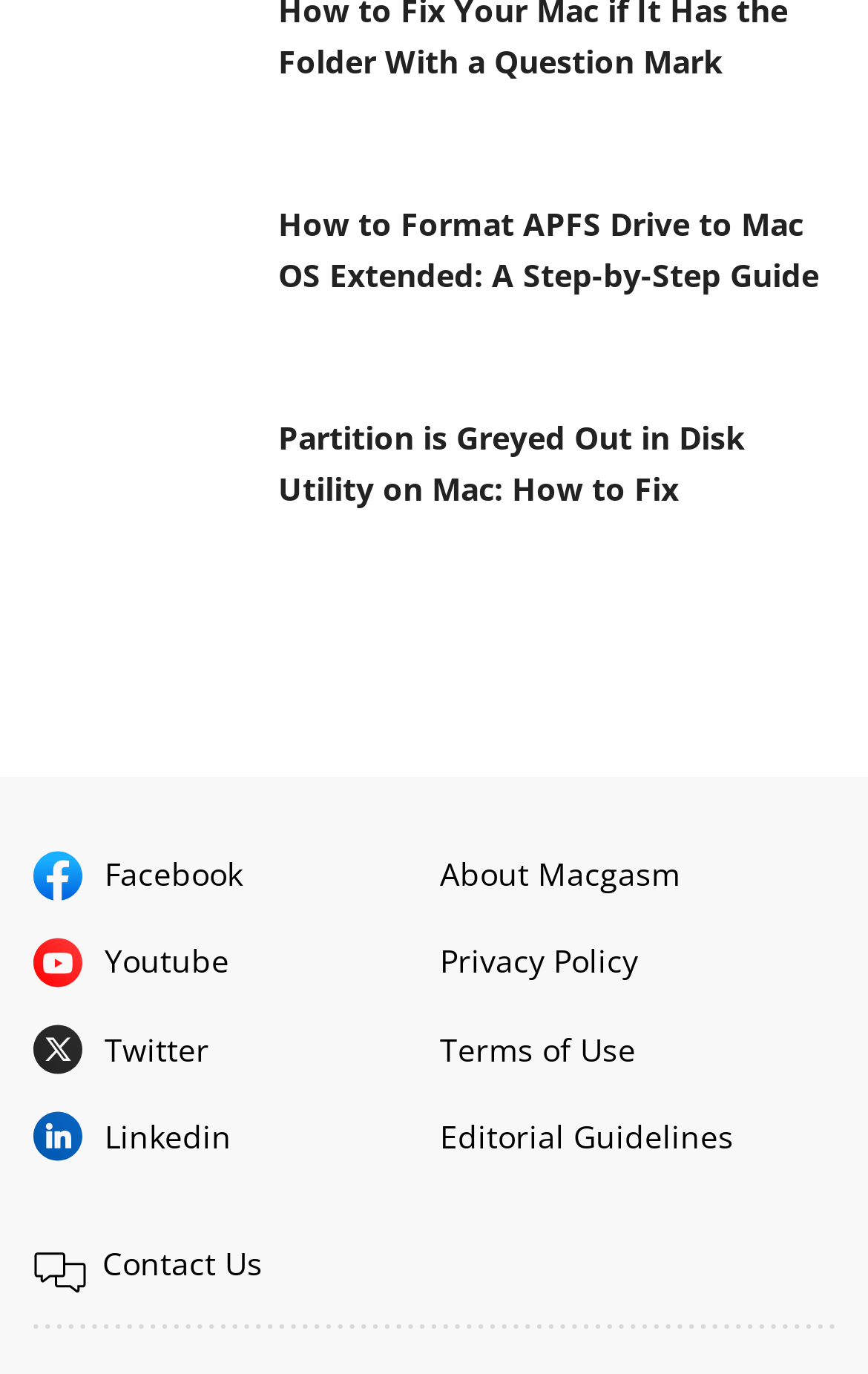Show the bounding box coordinates of the region that should be clicked to follow the instruction: "Visit the Facebook page."

[0.038, 0.621, 0.279, 0.651]